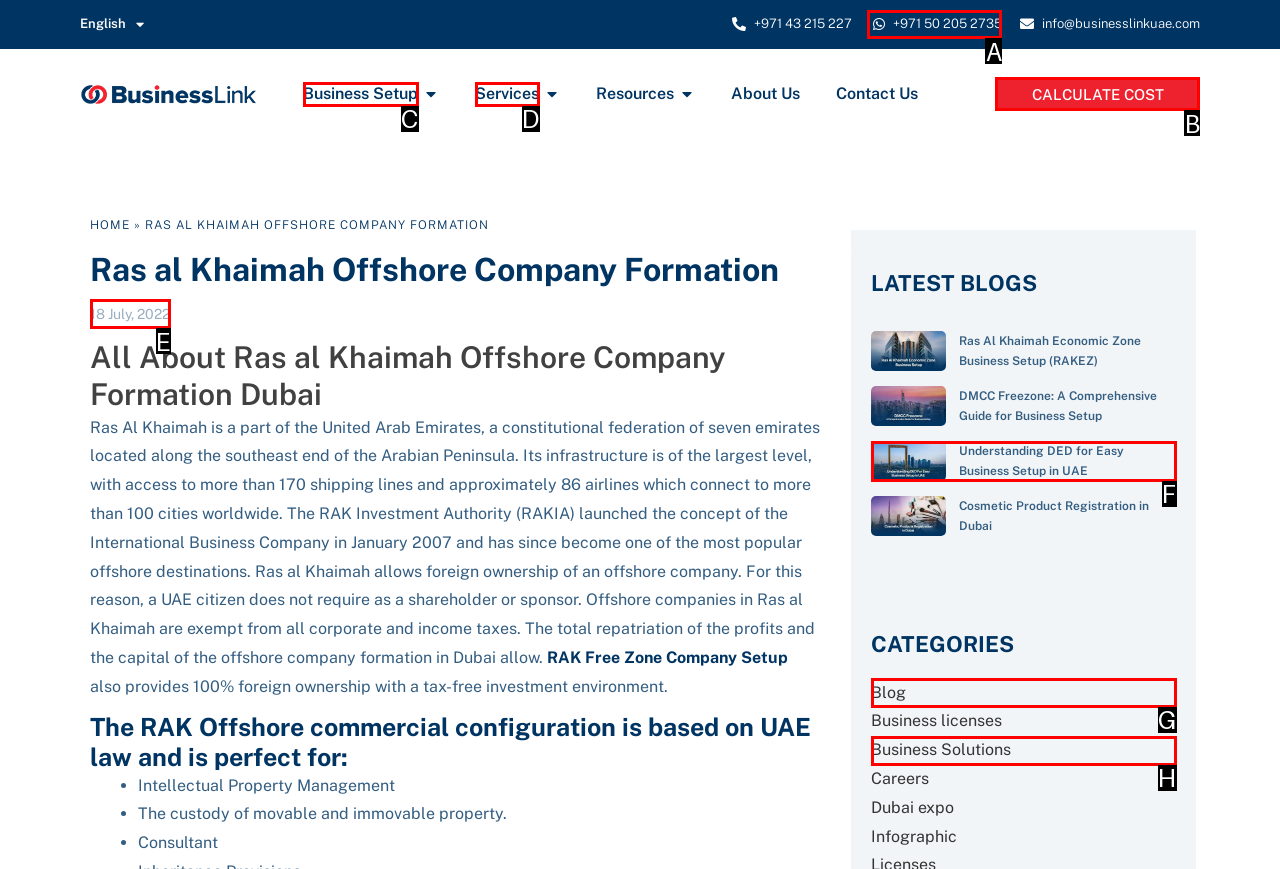Select the letter that corresponds to the UI element described as: Blog
Answer by providing the letter from the given choices.

G